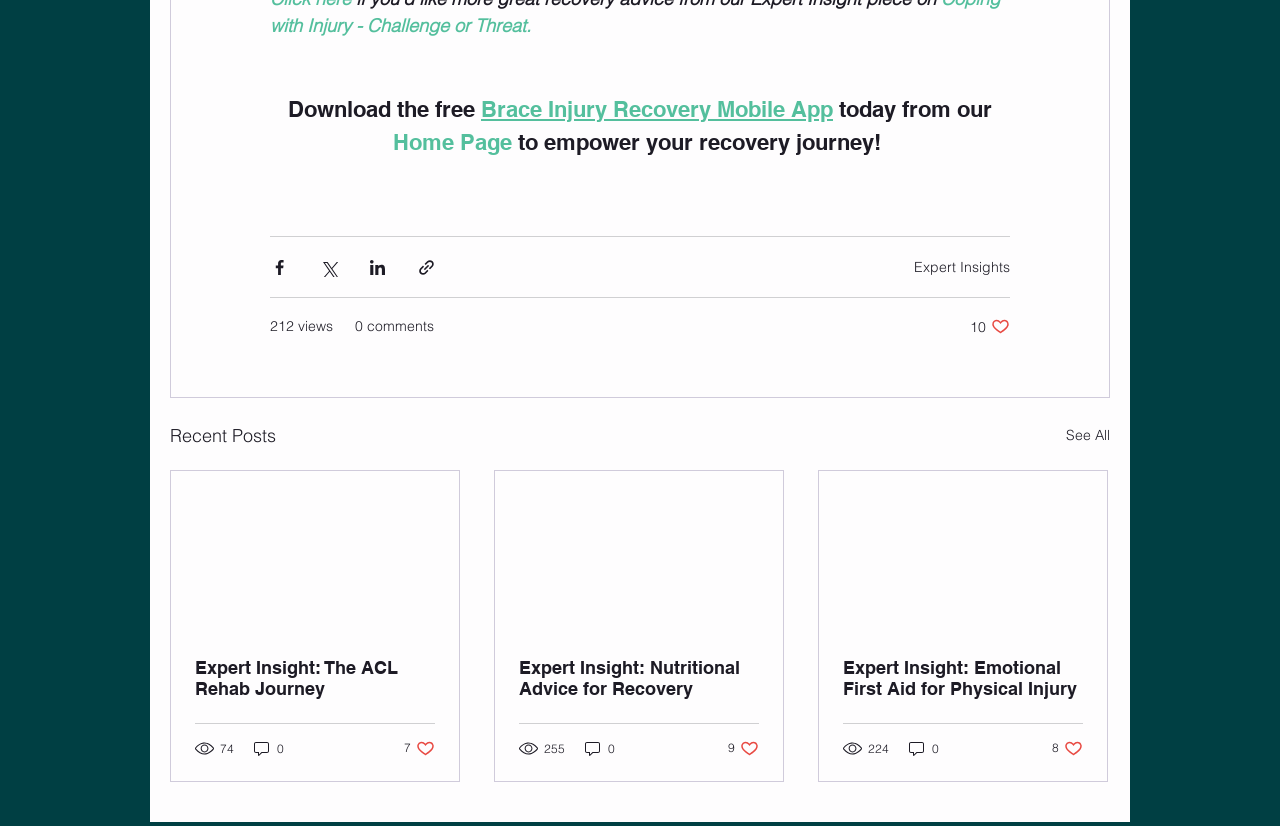Determine the bounding box coordinates of the clickable region to follow the instruction: "View Recent Posts".

[0.133, 0.51, 0.216, 0.545]